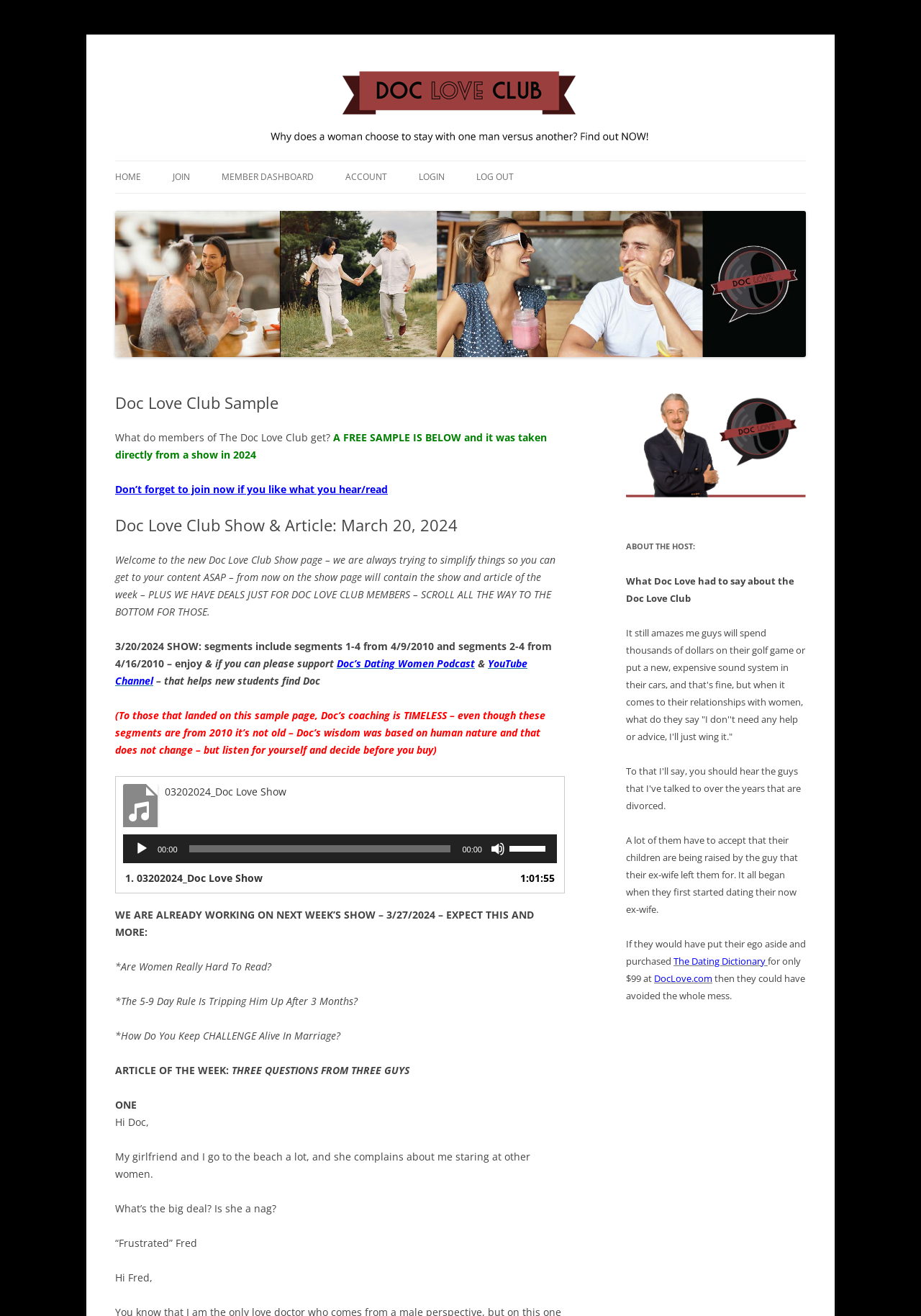Using the information shown in the image, answer the question with as much detail as possible: What is the topic of the article of the week?

I found the topic of the article of the week by scrolling down to the 'ARTICLE OF THE WEEK:' section and reading the title 'THREE QUESTIONS FROM THREE GUYS'.